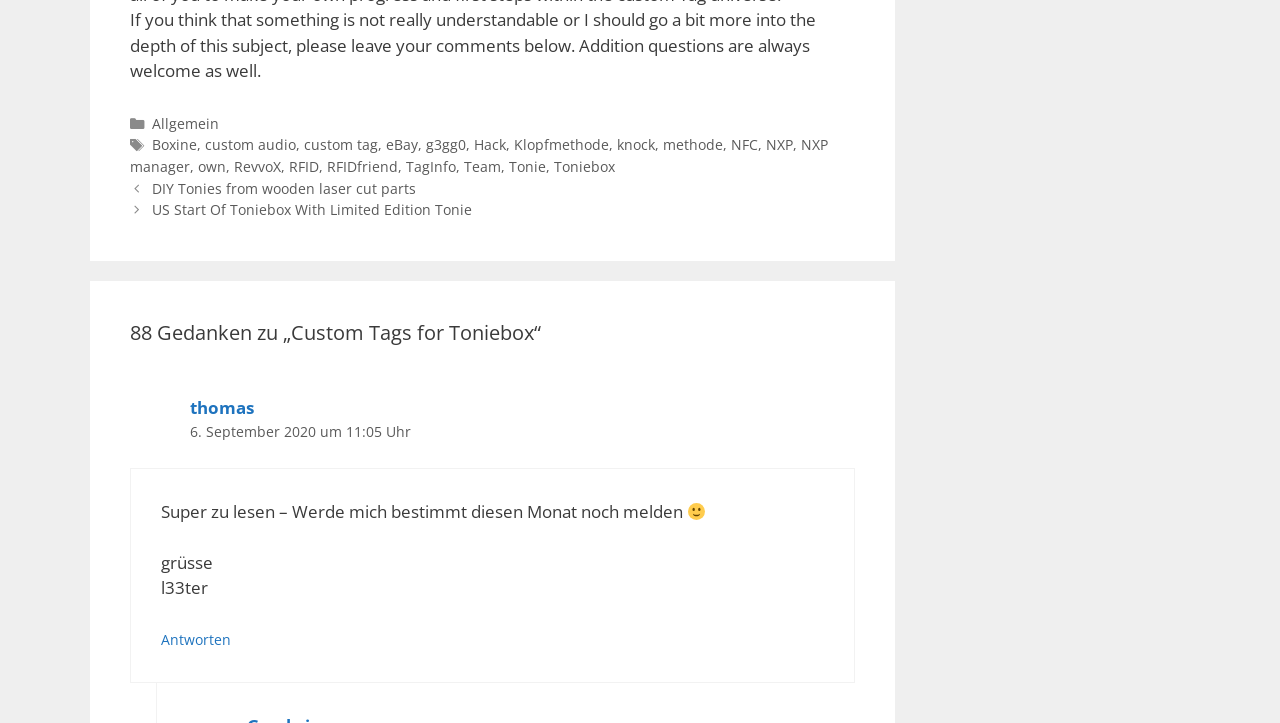Based on the image, give a detailed response to the question: What is the topic of the post 'Custom Tags for Toniebox' related to?

I looked at the title of the post '88 Gedanken zu „Custom Tags for Toniebox“' and inferred that the topic is related to Toniebox.